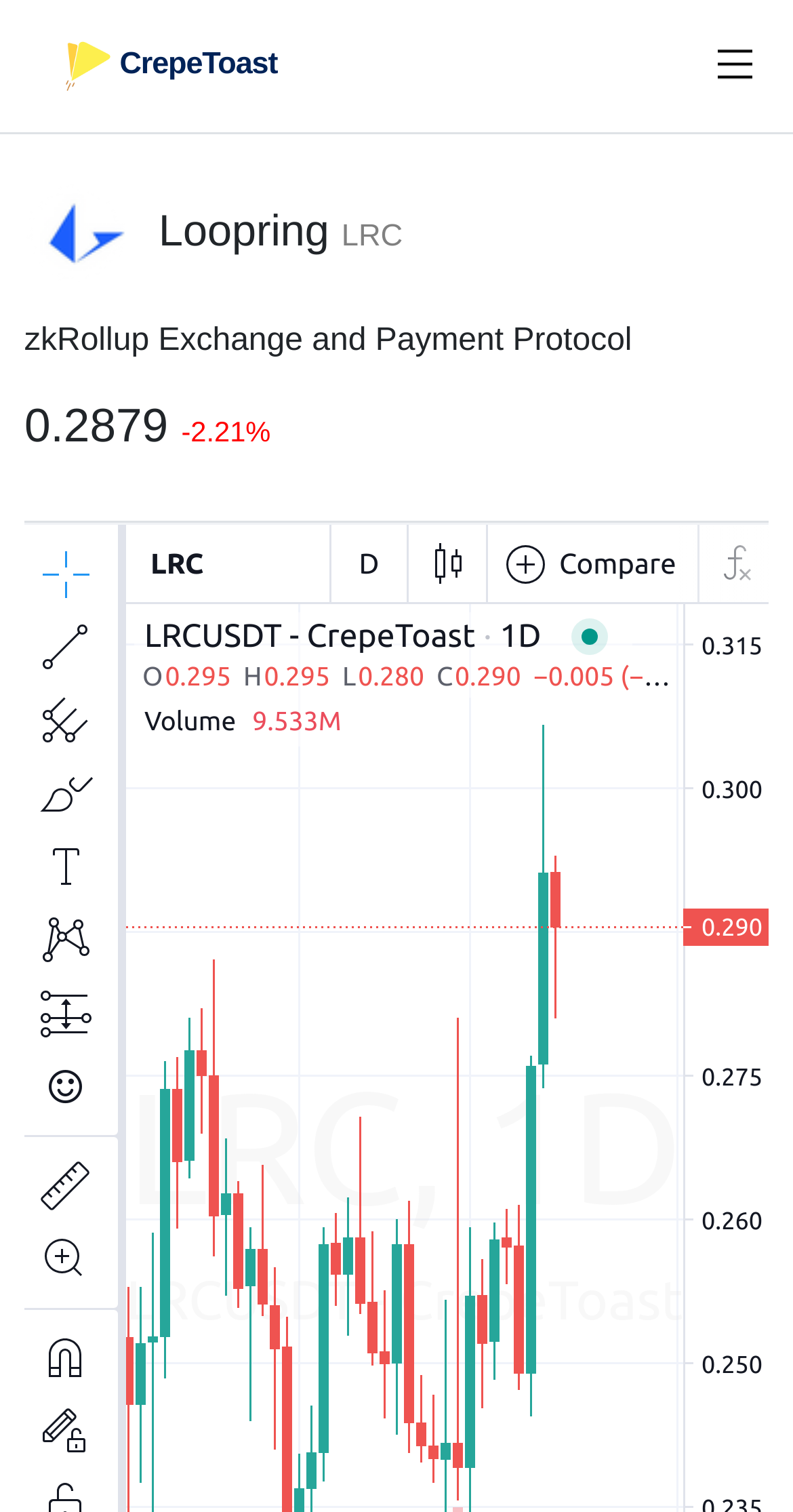What is the name of the website?
Examine the image closely and answer the question with as much detail as possible.

The root element is labeled as 'Loopring - CrepeToast', which suggests that the name of the website is CrepeToast.